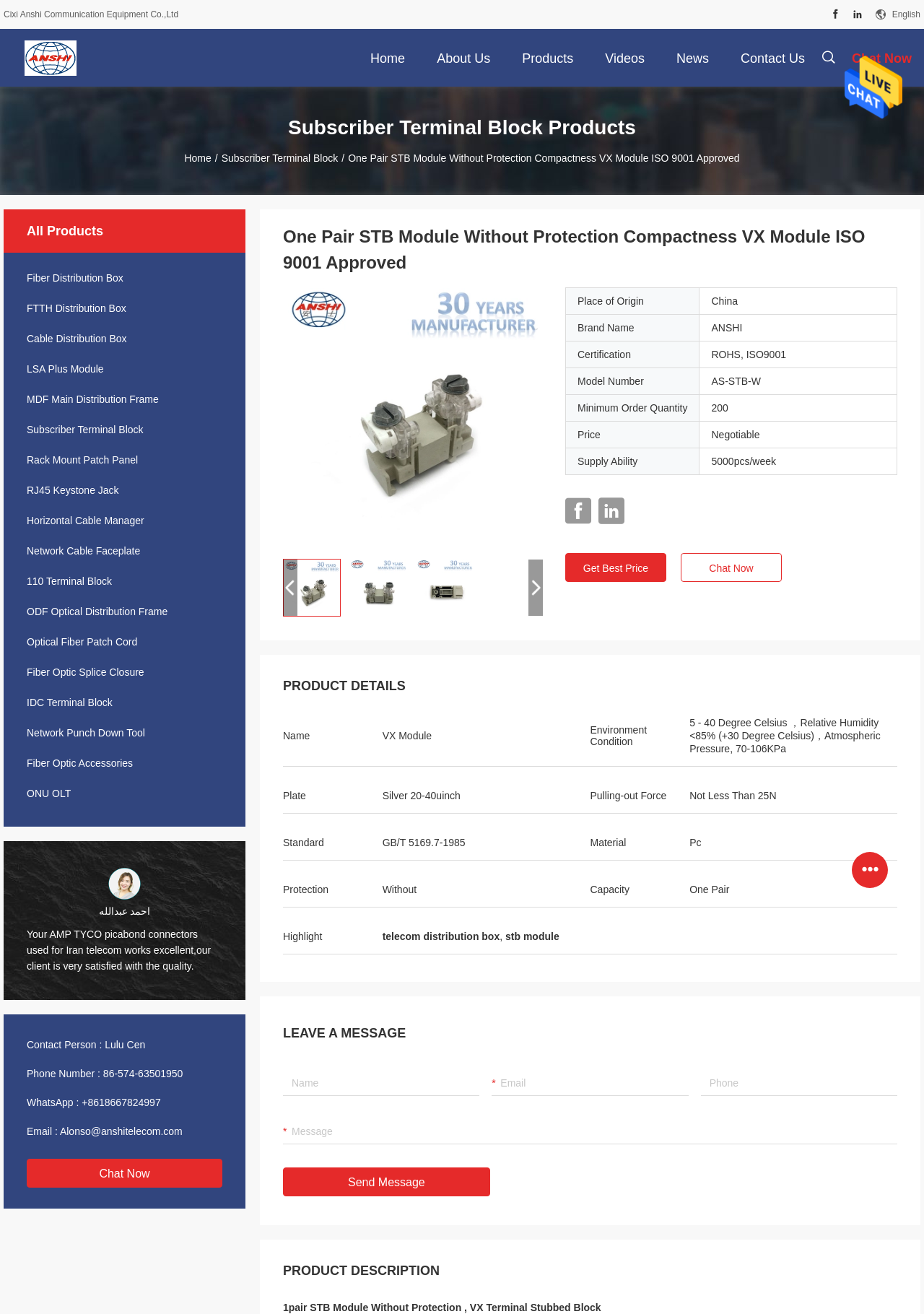Locate the bounding box coordinates of the element I should click to achieve the following instruction: "Contact the supplier via WhatsApp".

[0.088, 0.835, 0.174, 0.843]